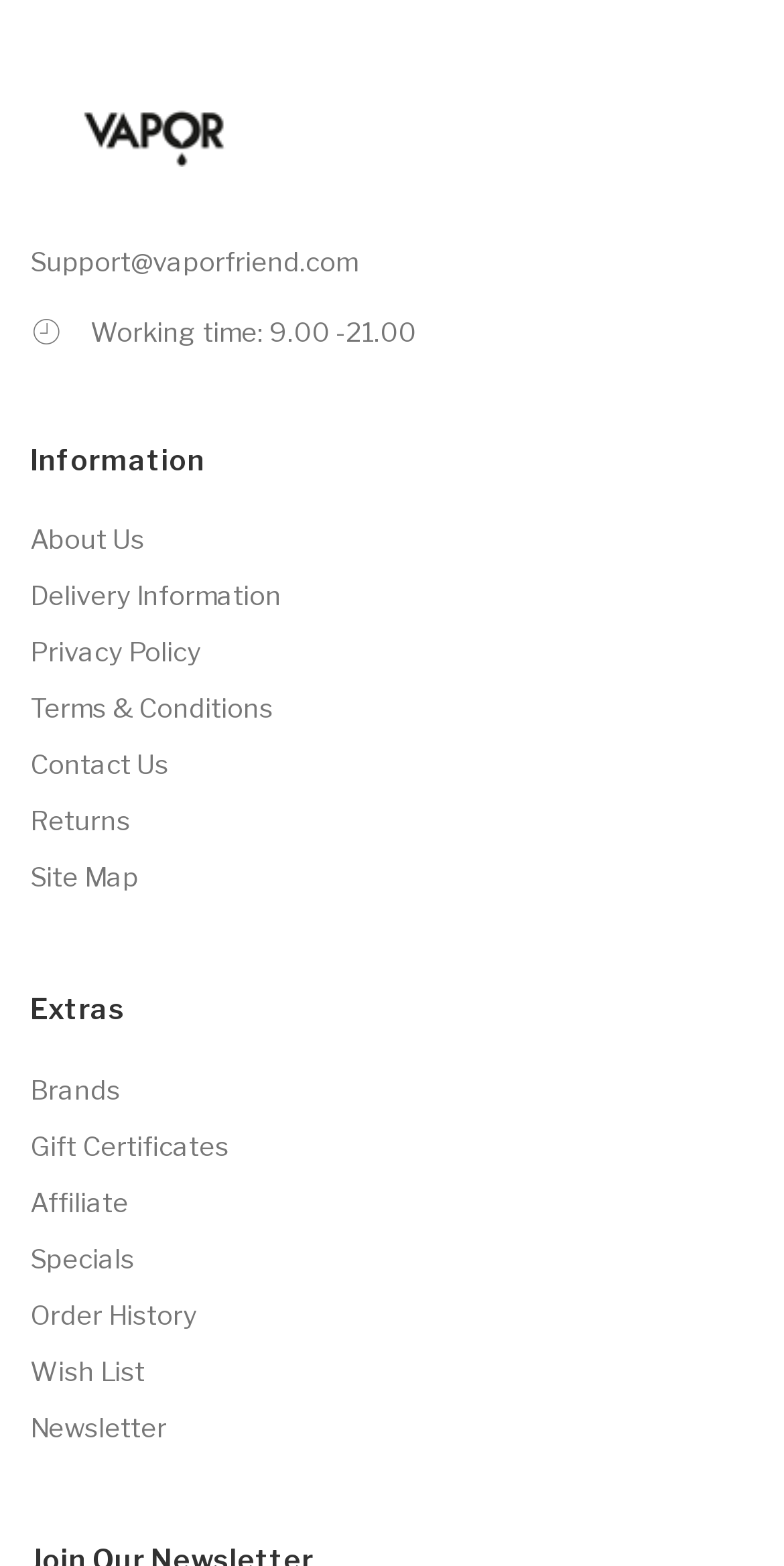Look at the image and answer the question in detail:
What are the working hours?

I found the working hours by looking at the static text element located below the support email address, which contains the text 'Working time: 9.00 -21.00'.